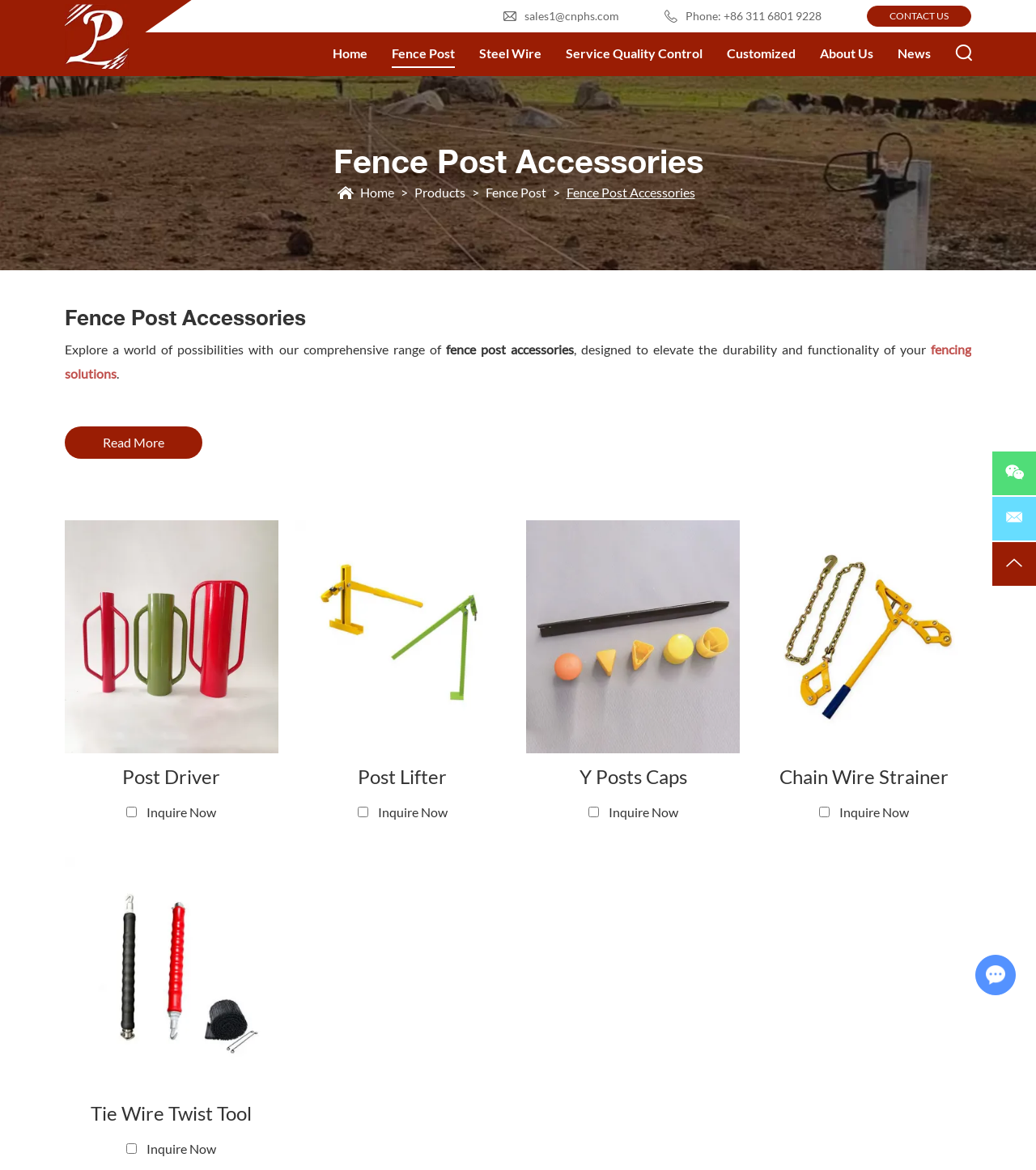Please predict the bounding box coordinates of the element's region where a click is necessary to complete the following instruction: "Inquire about 'Post Driver'". The coordinates should be represented by four float numbers between 0 and 1, i.e., [left, top, right, bottom].

[0.142, 0.687, 0.209, 0.701]